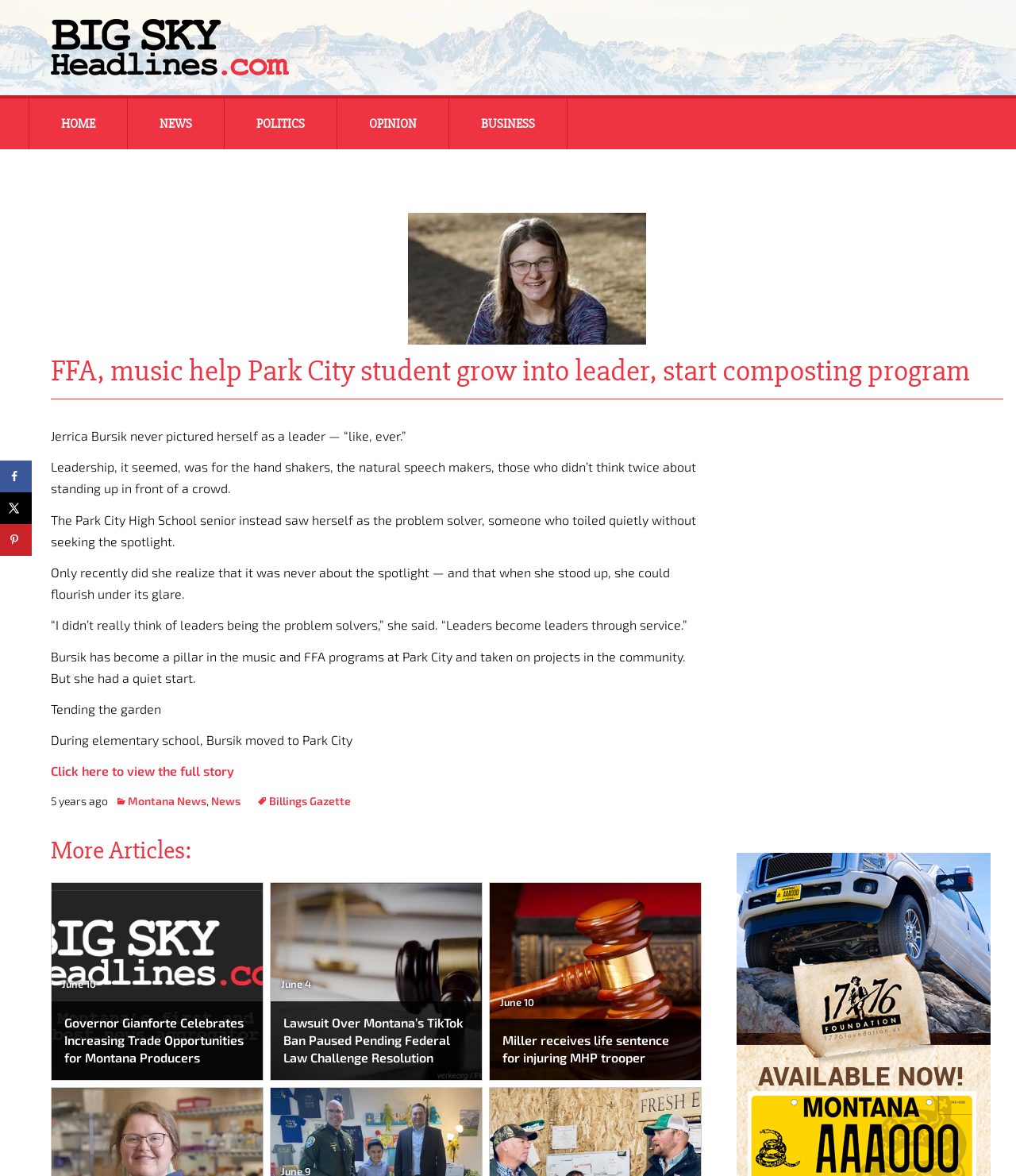Provide the bounding box coordinates of the UI element this sentence describes: "Symfony SAS / Symfony".

None